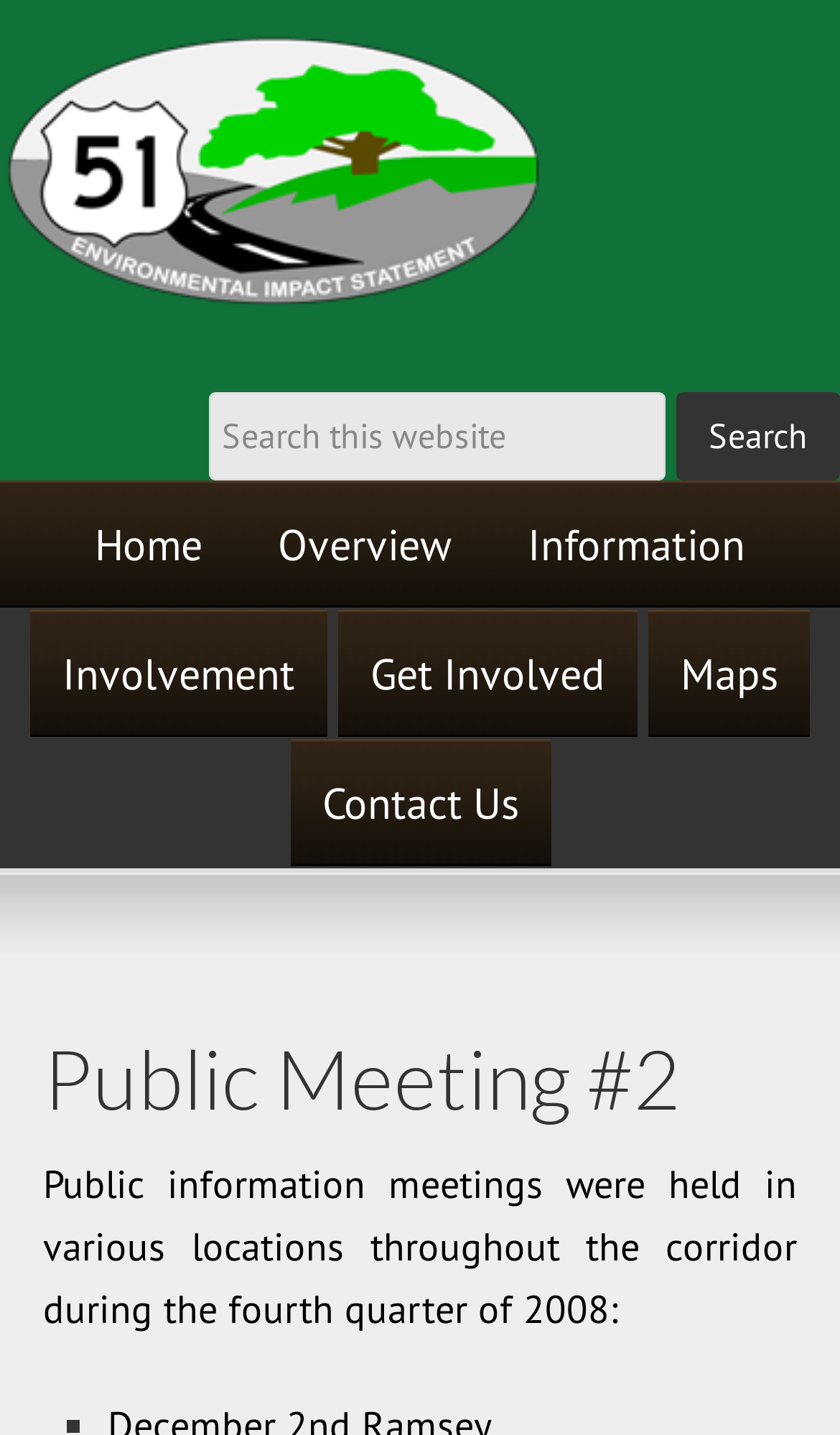What is the format of the public meeting information?
Use the image to answer the question with a single word or phrase.

Text